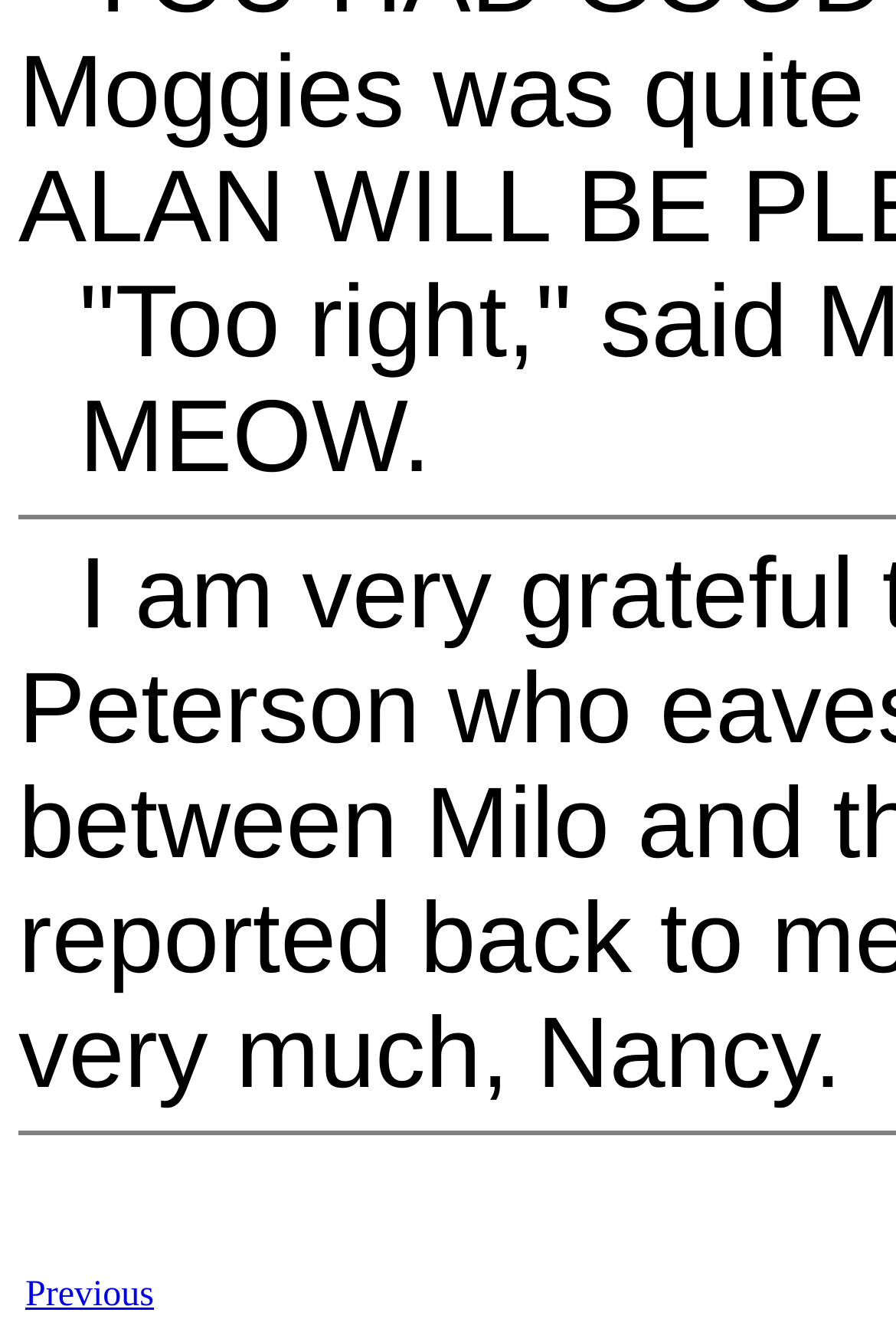Determine the bounding box for the UI element as described: "Previous". The coordinates should be represented as four float numbers between 0 and 1, formatted as [left, top, right, bottom].

[0.028, 0.95, 0.172, 0.979]